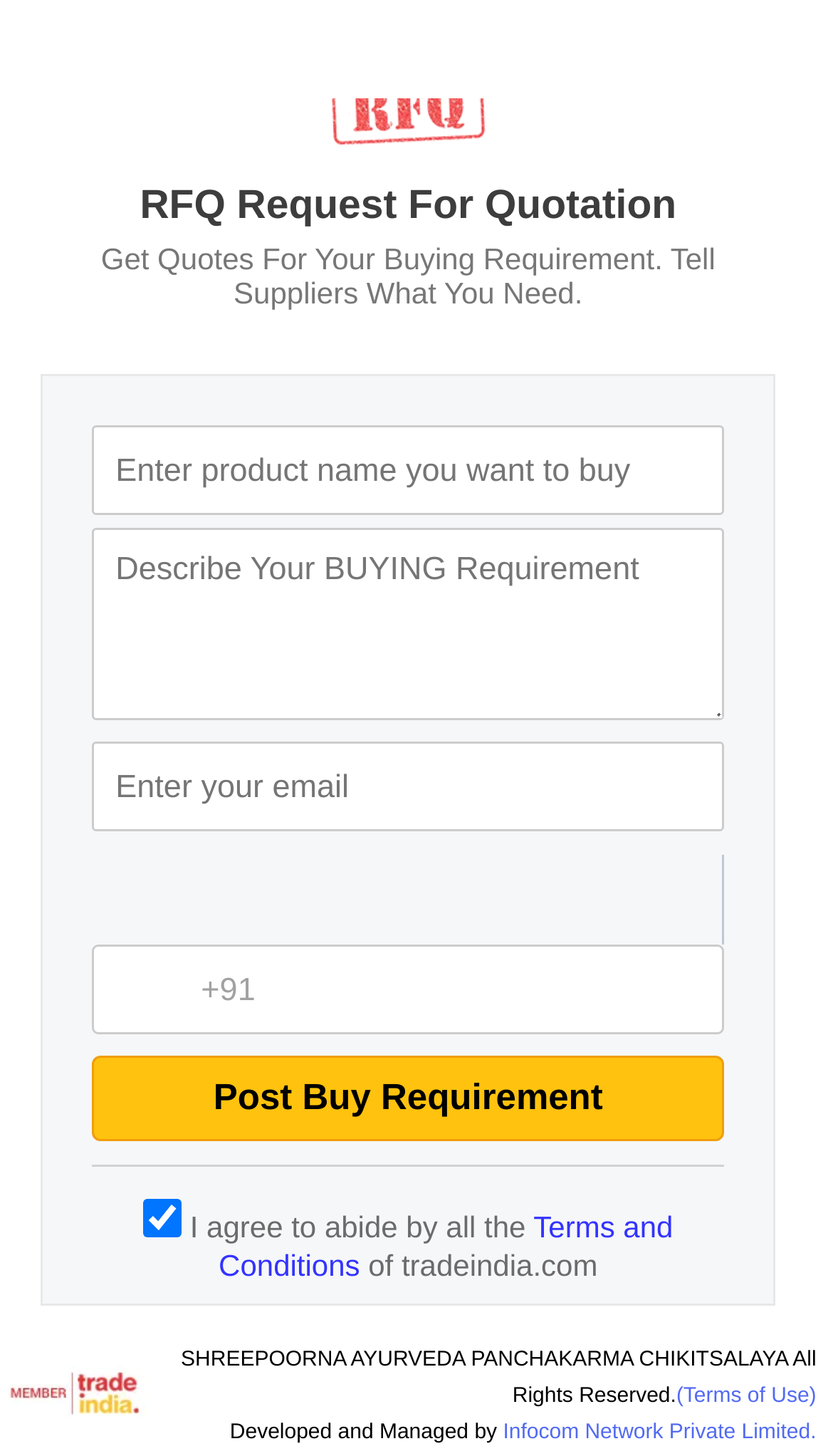Answer the following query with a single word or phrase:
What is the purpose of this webpage?

Post buying requirements